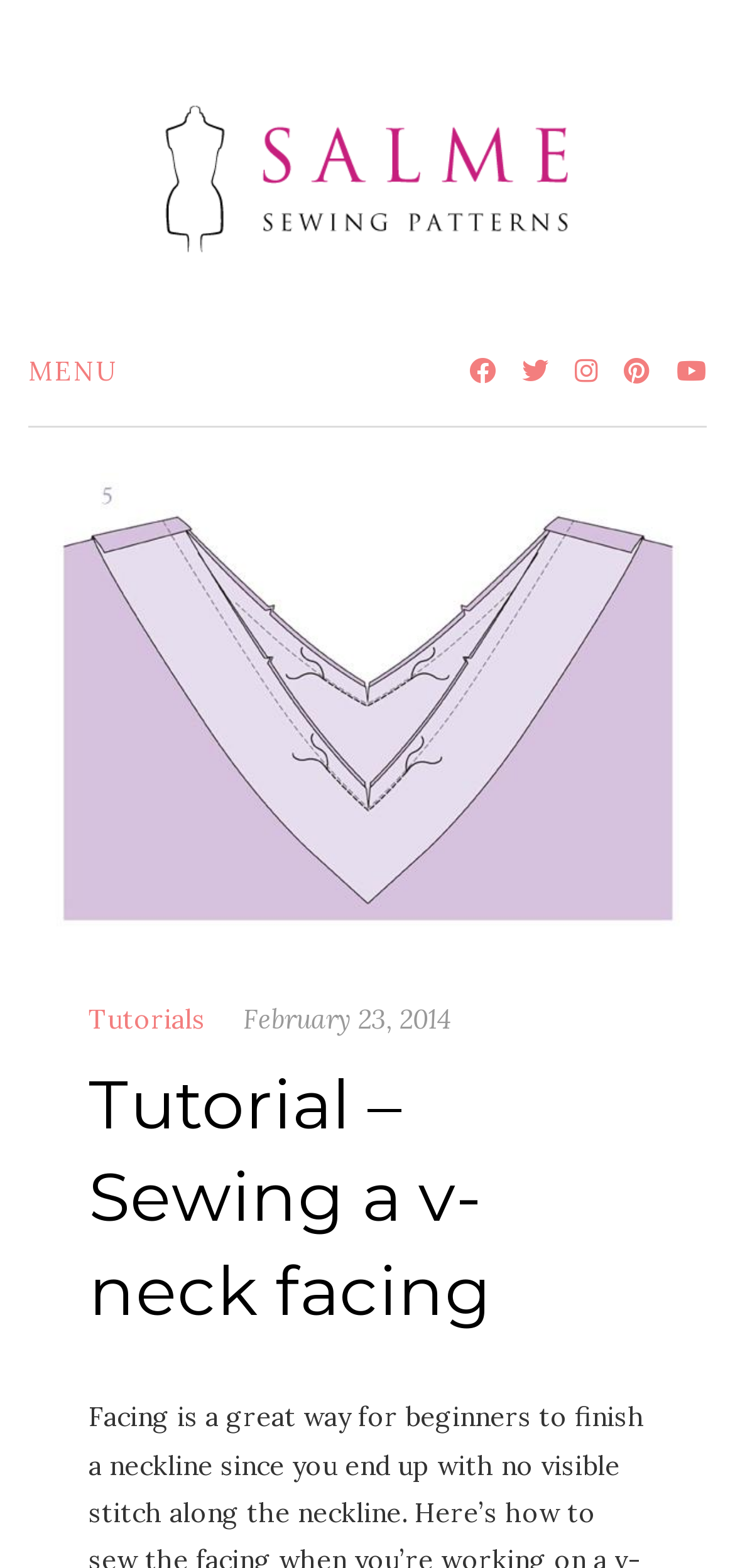Refer to the image and provide an in-depth answer to the question:
What is the category of the current tutorial?

The category of the current tutorial can be found in the link 'Tutorials' located below the social media links. This link is a part of the menu.